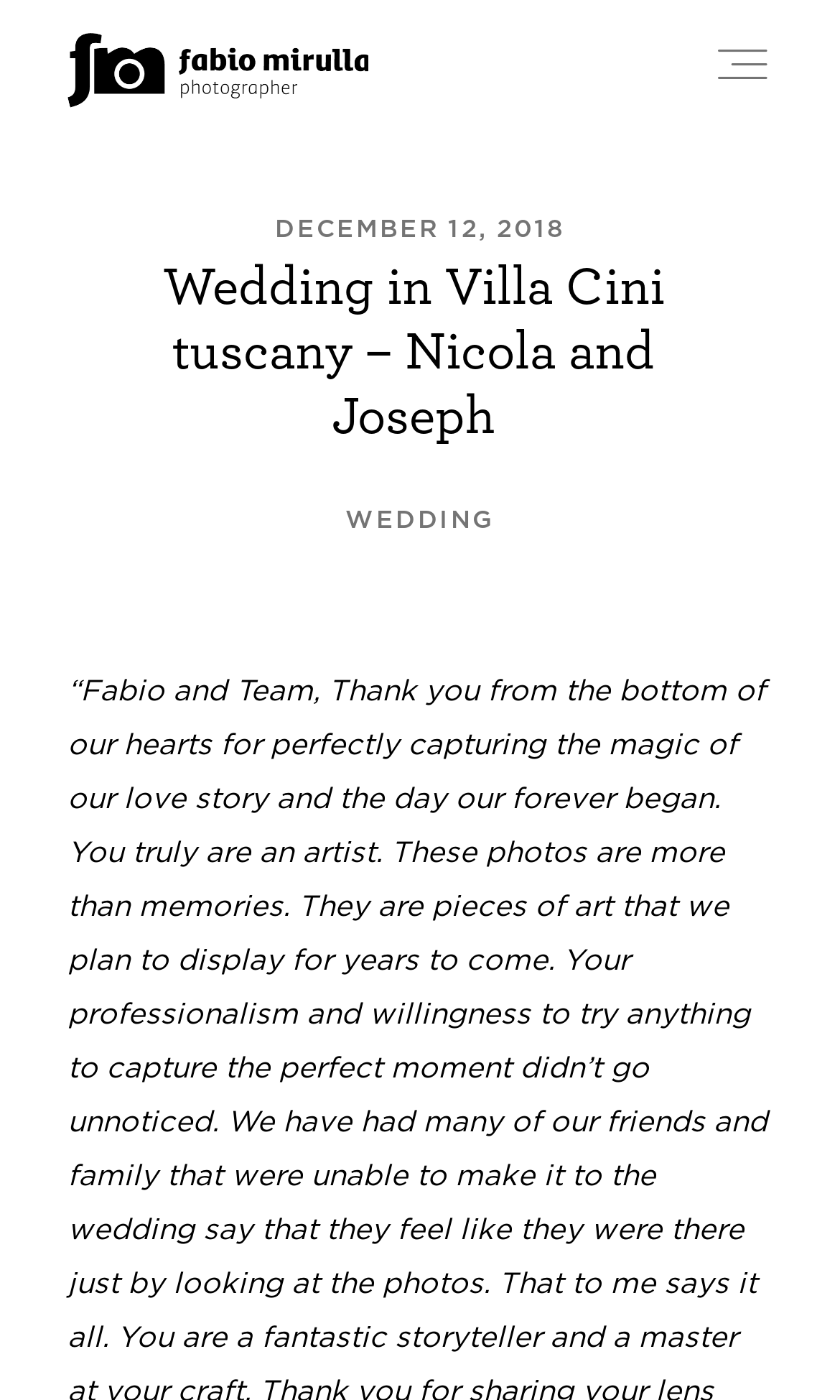Respond with a single word or phrase to the following question:
What is the name of the photographer featured on this website?

Fabio Mirulla